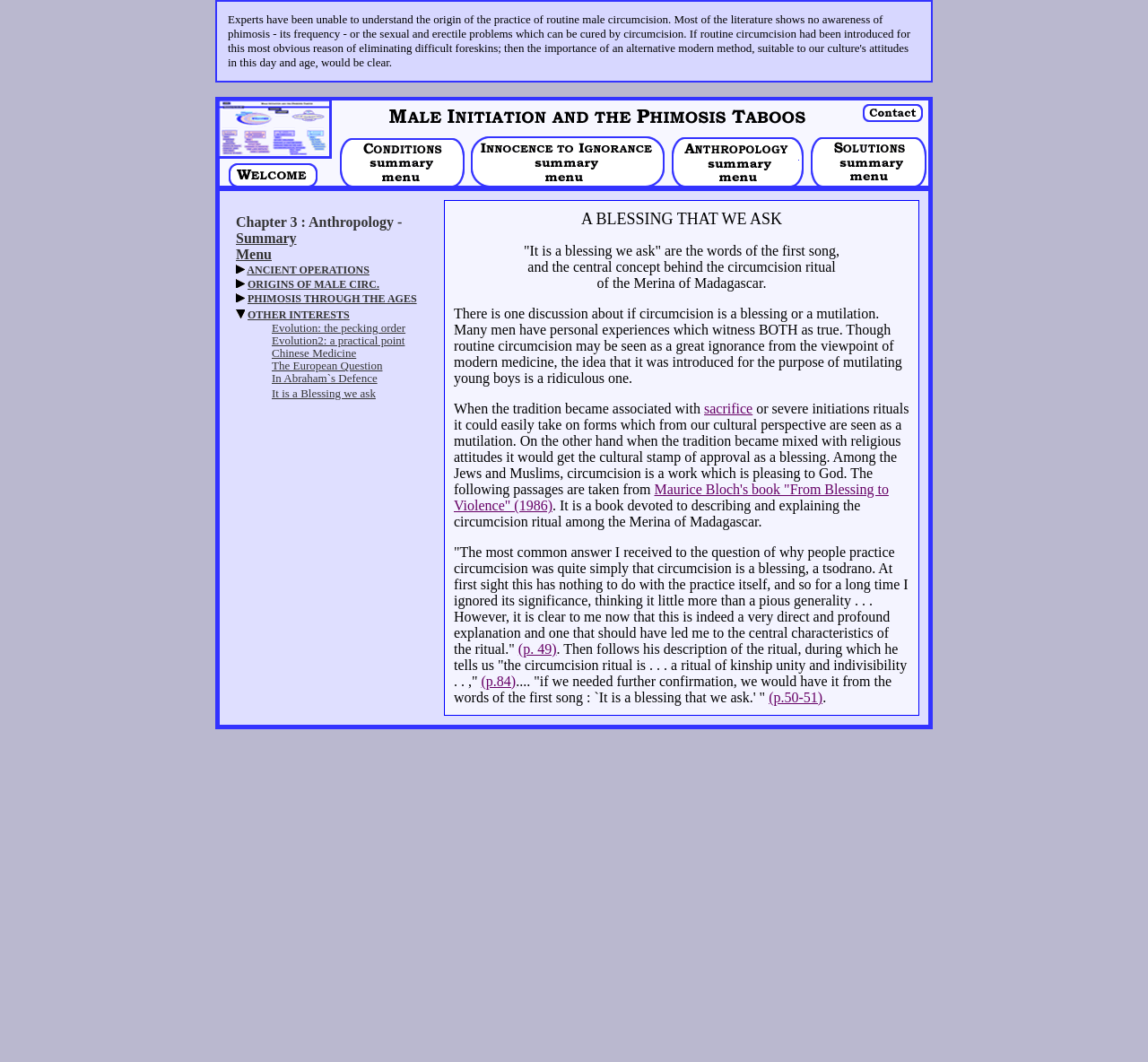What is the significance of the first song in the circumcision ritual of the Merina of Madagascar?
Look at the image and respond to the question as thoroughly as possible.

The question is asking about the significance of the first song in the circumcision ritual of the Merina of Madagascar. According to the text, the first song is significant because it says 'It is a blessing that we ask', which is a direct and profound explanation of the ritual.